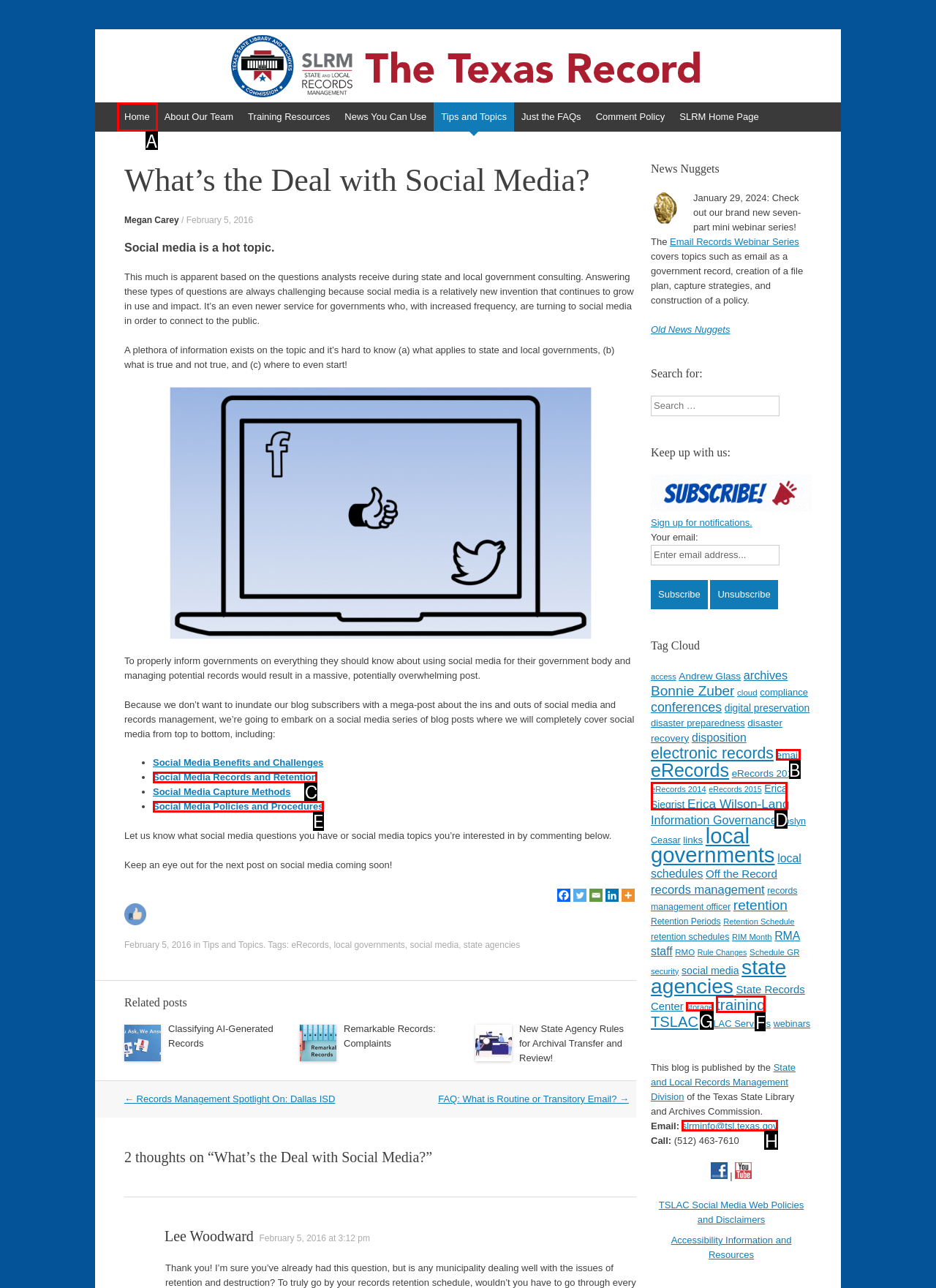Point out which HTML element you should click to fulfill the task: Click on the 'Home' link.
Provide the option's letter from the given choices.

A